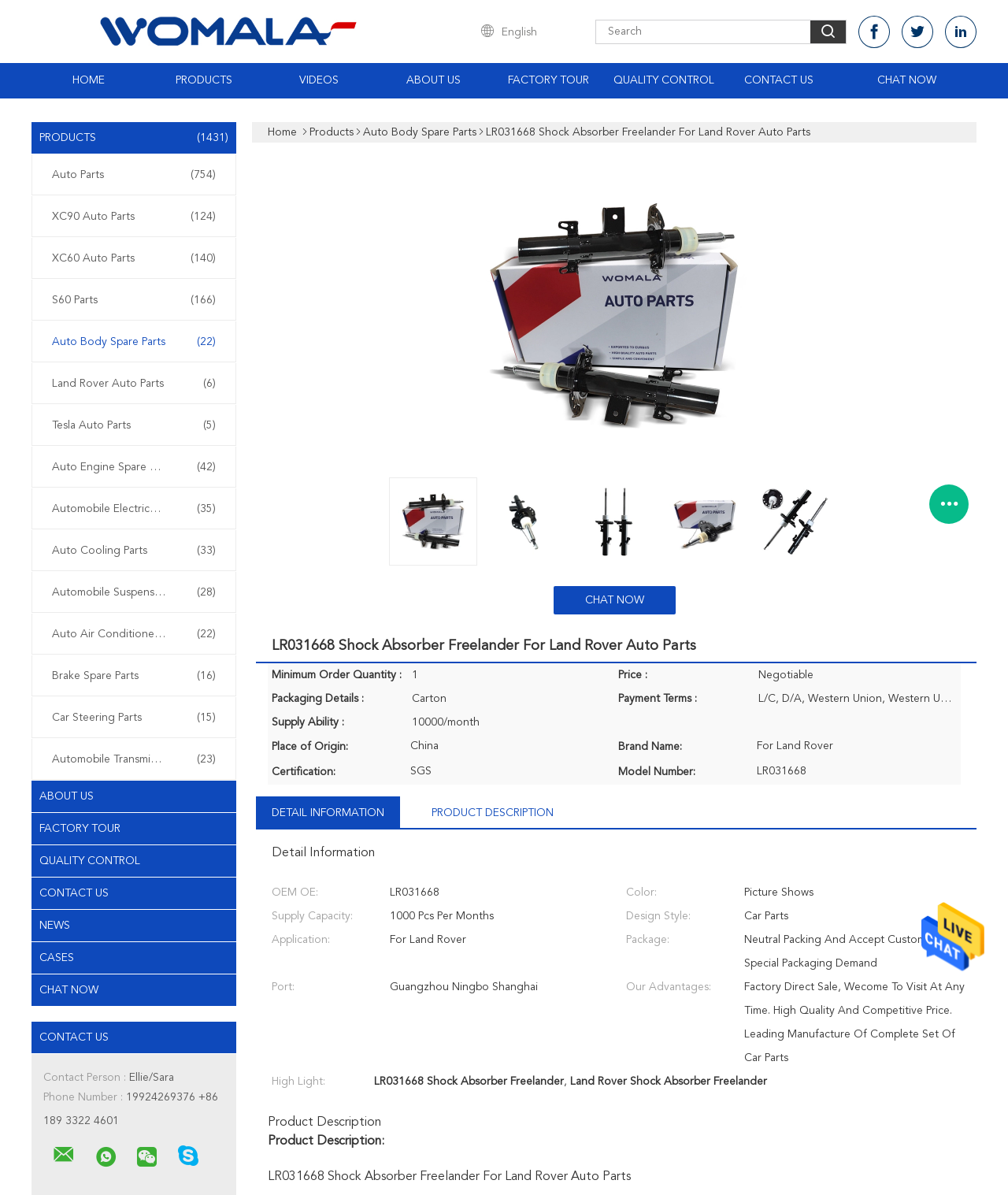Explain the webpage's design and content in an elaborate manner.

This webpage is about a specific auto part, the LR031668 Shock Absorber Freelander for Land Rover, from a Chinese manufacturer. At the top right corner, there is a "Send Message" link and an image with the same label. Below that, there is a small image of "China Auto Parts manufacturer" on the top left side.

The webpage has a navigation menu at the top, with links to "HOME", "PRODUCTS", "VIDEOS", "ABOUT US", "FACTORY TOUR", "QUALITY CONTROL", and "CONTACT US". There is also a search box and a few social media links.

The main content of the webpage is a table with various categories of auto parts, including "Auto Parts", "XC90 Auto Parts", "XC60 Auto Parts", "S60 Parts", and more. Each category has a link to a specific page with more information.

On the right side of the webpage, there is a contact information section with a heading "CONTACT US", followed by the contact person's name, phone number, and a few social media links.

Below the contact information, there are several links to specific auto parts, including the LR031668 Shock Absorber Freelander for Land Rover, with images and descriptions. These links are arranged in a grid layout.

At the bottom of the webpage, there are more links to other pages, including "ABOUT US", "FACTORY TOUR", "QUALITY CONTROL", "CONTACT US", "NEWS", "CASES", and "CHAT NOW".